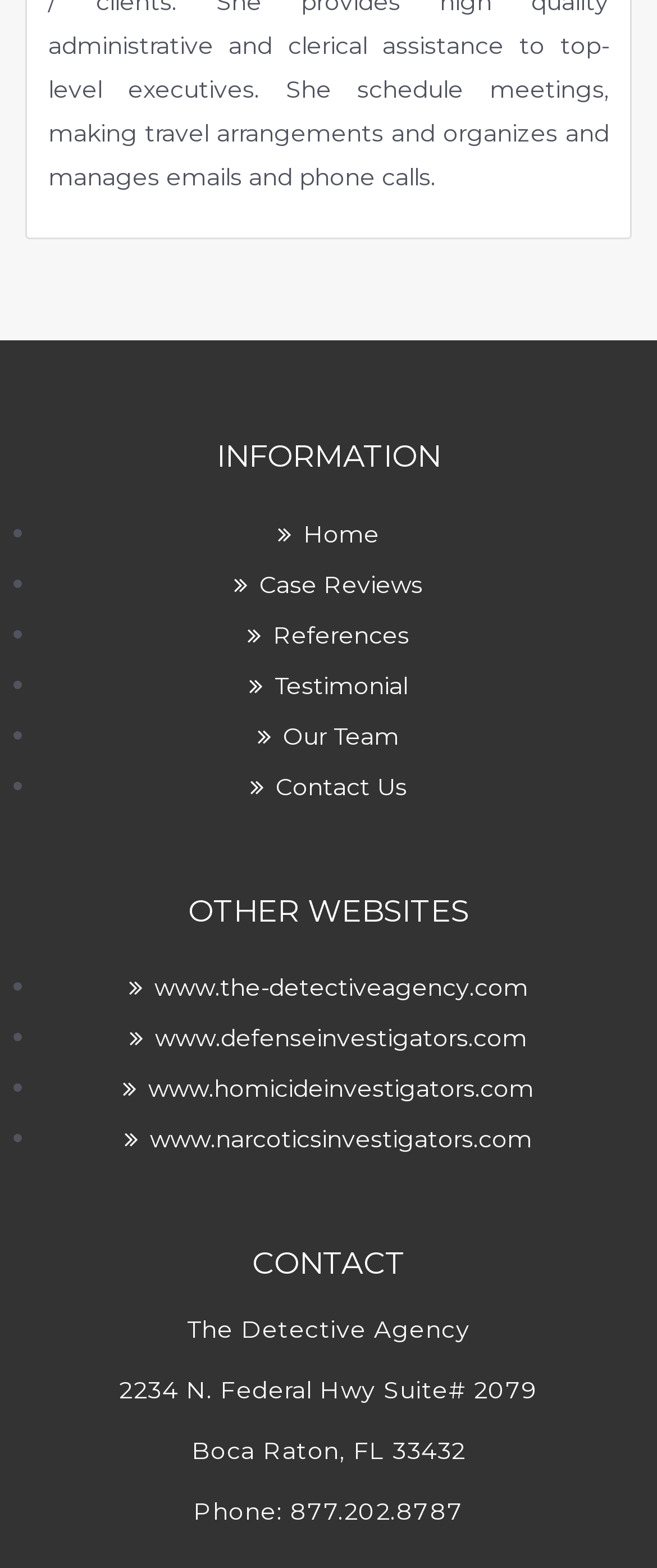Provide the bounding box coordinates of the UI element this sentence describes: "Case Reviews".

[0.356, 0.356, 0.644, 0.388]